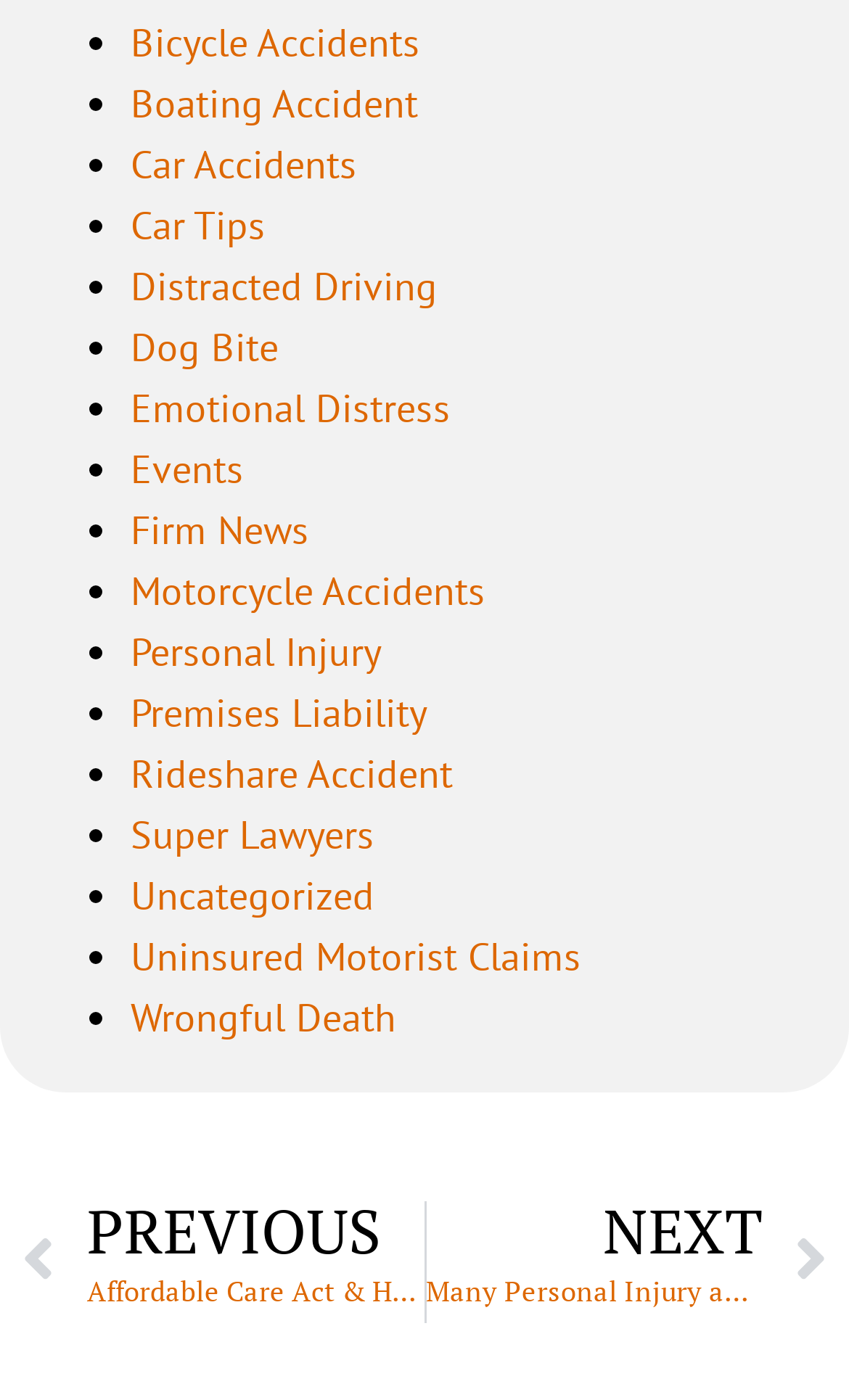What is the first link in the list?
Answer the question using a single word or phrase, according to the image.

Bicycle Accidents